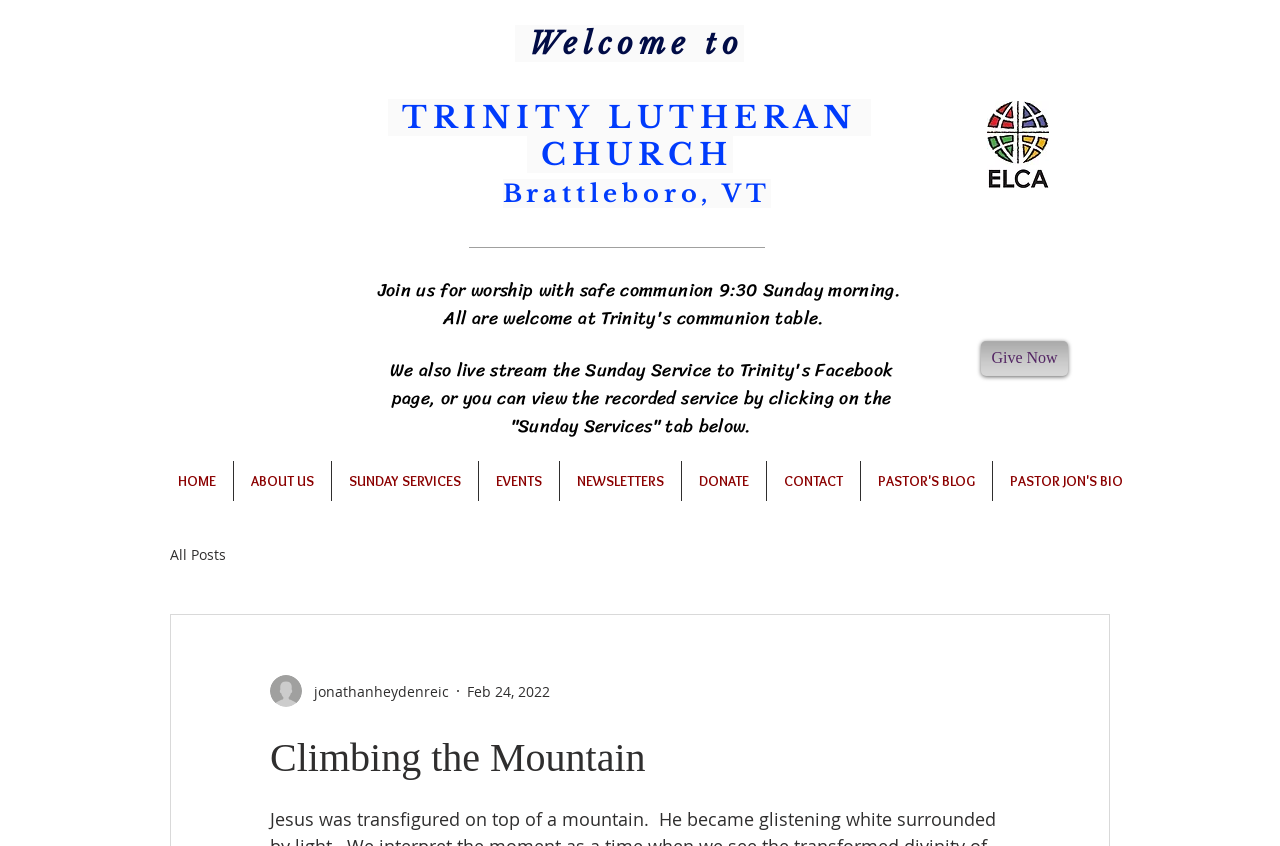Given the description "jonathanheydenreic", determine the bounding box of the corresponding UI element.

[0.211, 0.798, 0.351, 0.836]